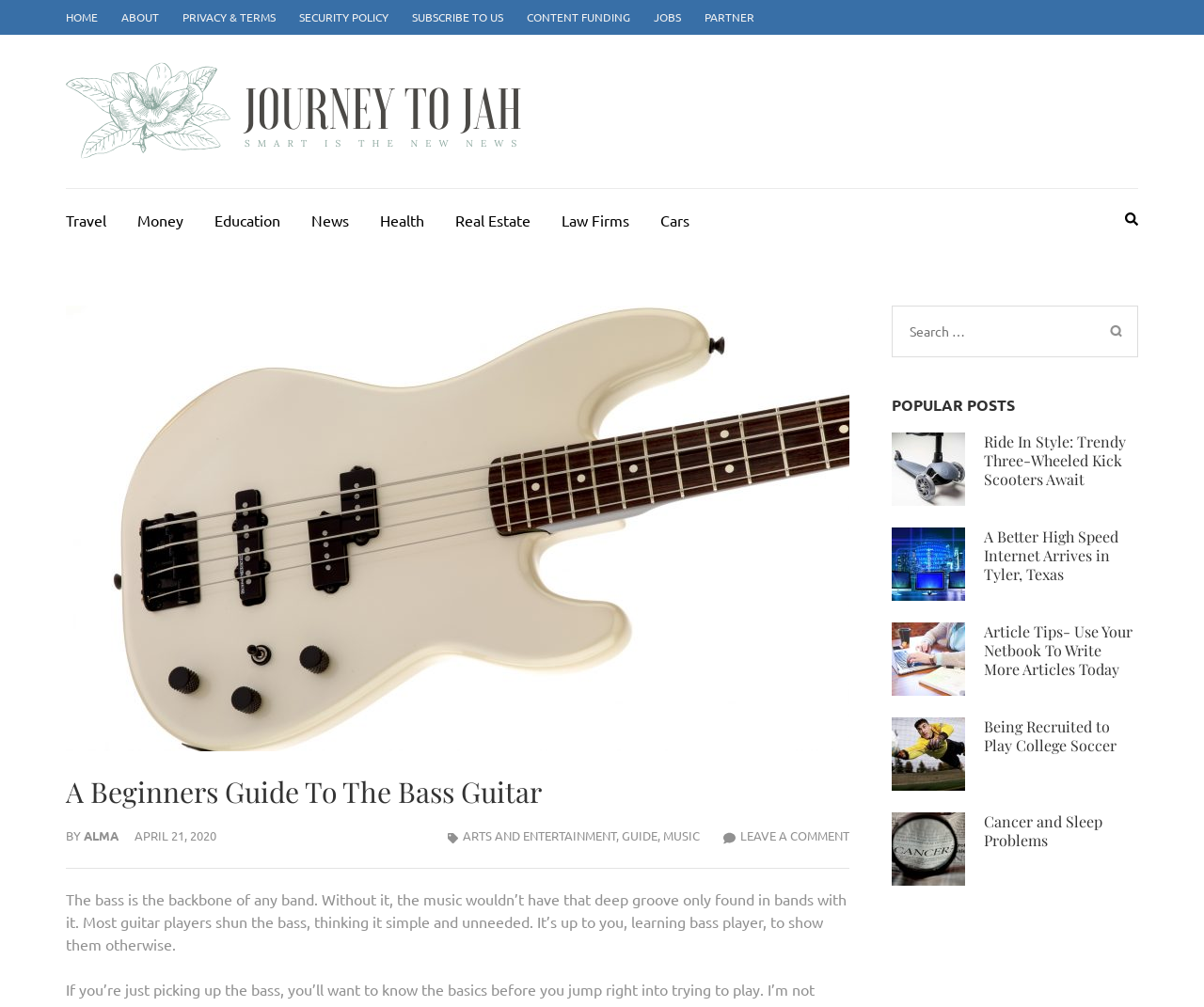Respond to the question with just a single word or phrase: 
Who is the author of the article?

ALMA